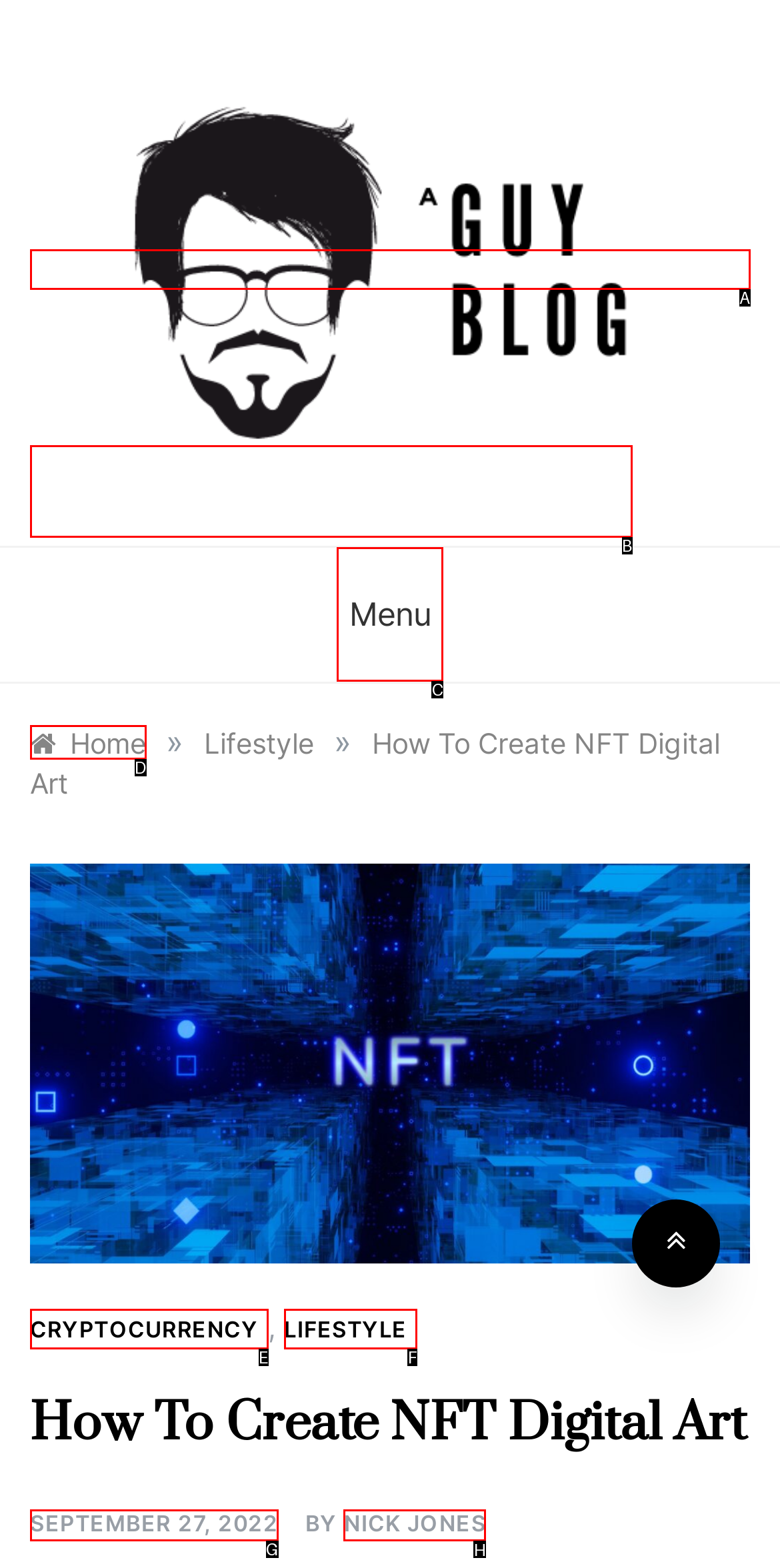For the task "visit author's profile", which option's letter should you click? Answer with the letter only.

H